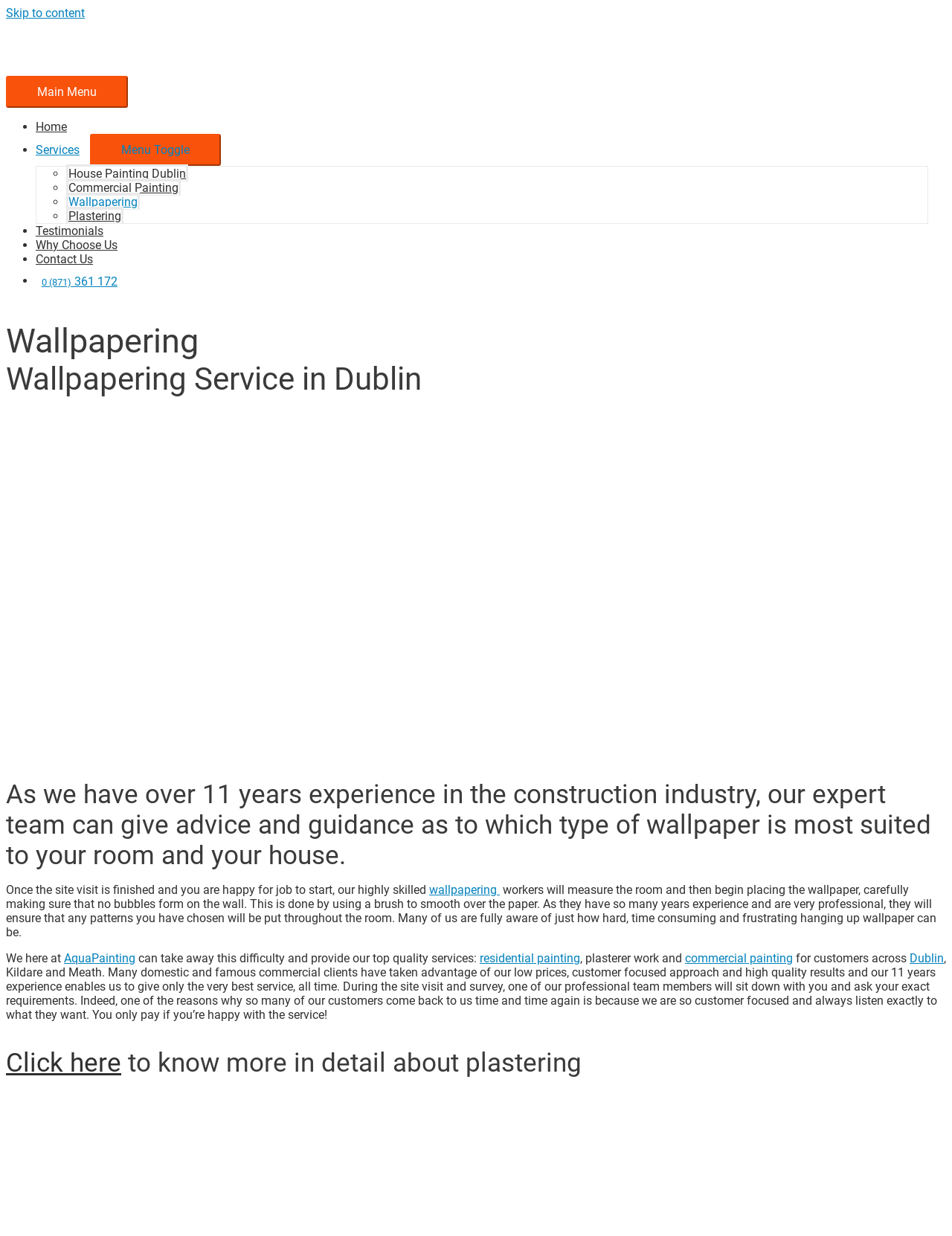Give a one-word or one-phrase response to the question:
How many years of experience does the expert team have?

11 years